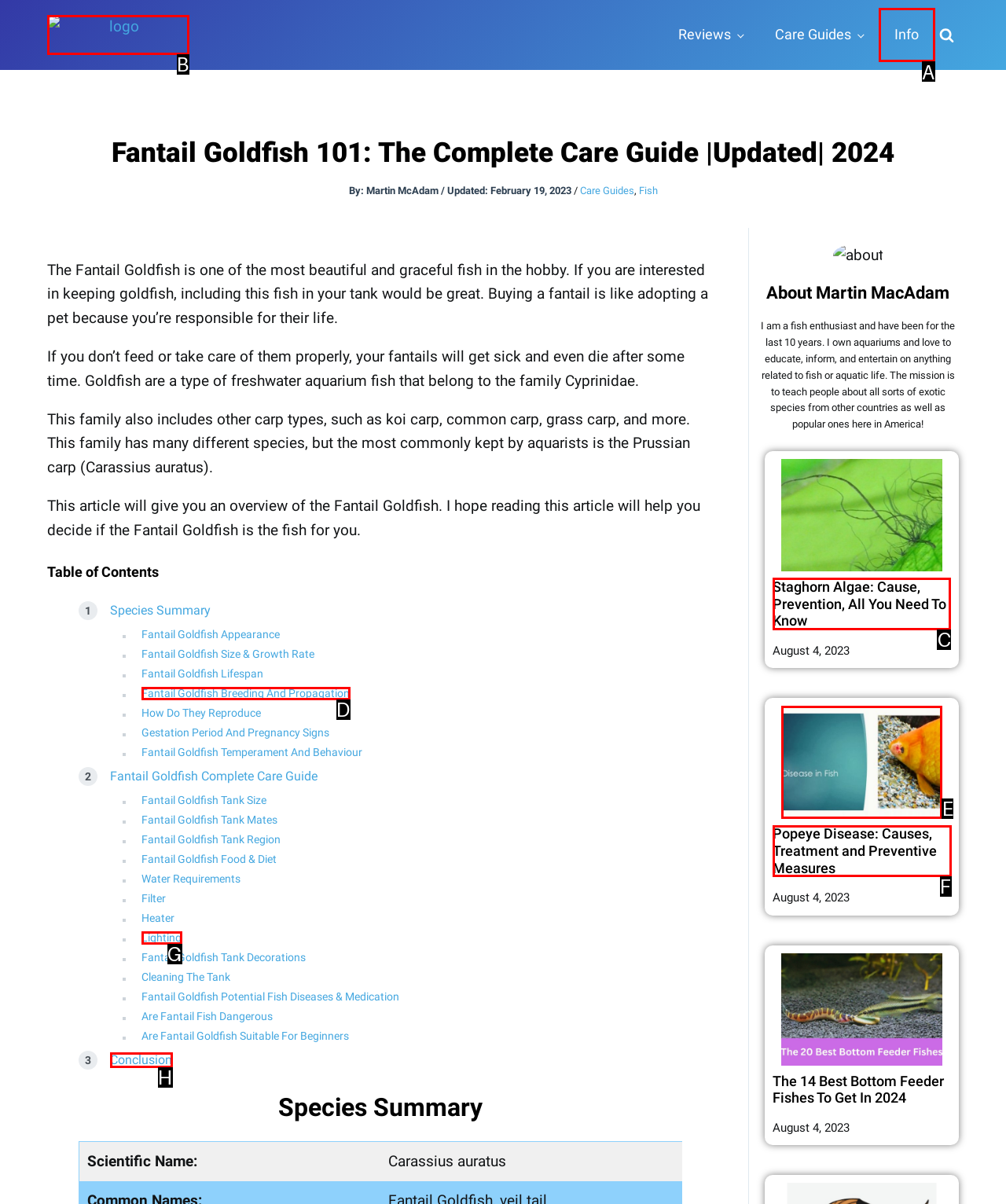Identify the HTML element to select in order to accomplish the following task: Check the article about Staghorn Algae
Reply with the letter of the chosen option from the given choices directly.

C